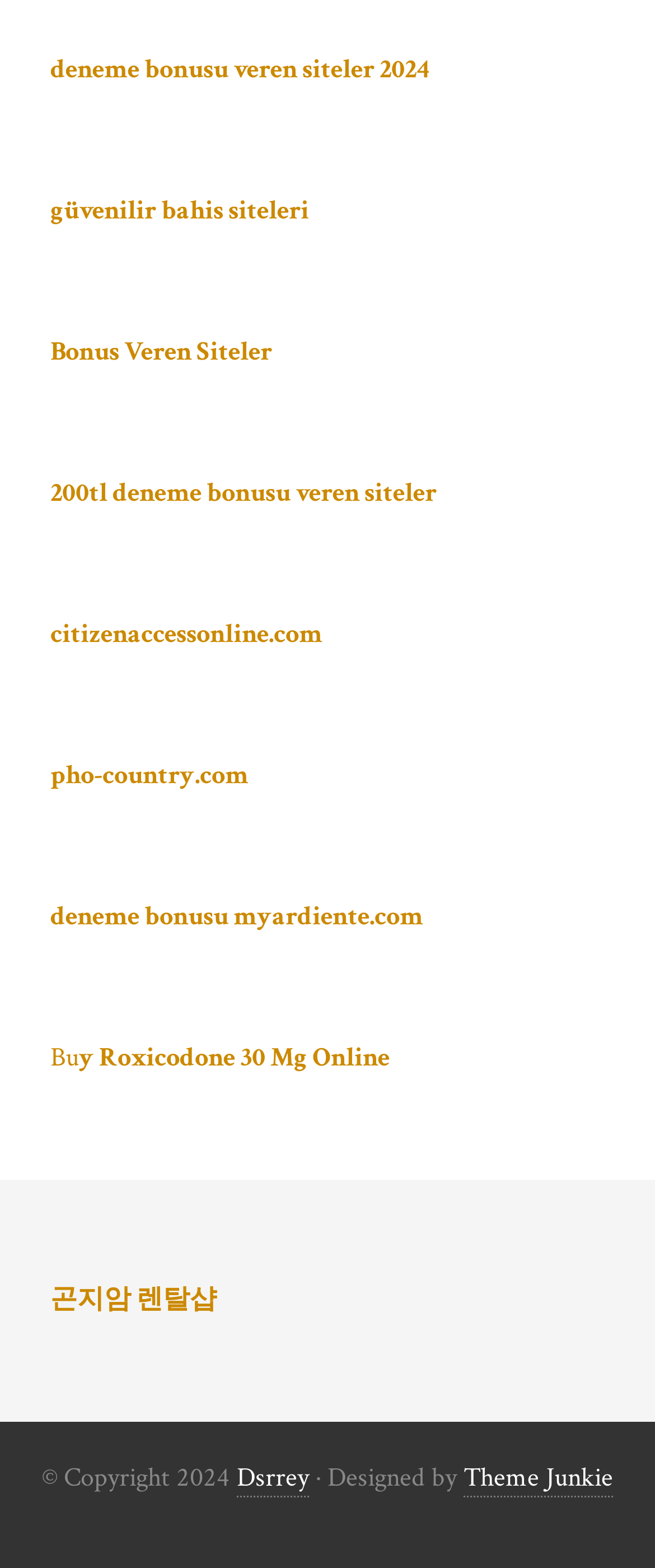How many links are there on the webpage?
Give a detailed and exhaustive answer to the question.

There are 9 links on the webpage, which are 'deneme bonusu veren siteler 2024', 'güvenilir bahis siteleri', 'Bonus Veren Siteler', '200tl deneme bonusu veren siteler', 'citizenaccessonline.com', 'pho-country.com', 'deneme bonusu myardiente.com', 'Buy Roxicodone 30 Mg Online', and '곤지암 렌탈샵'.